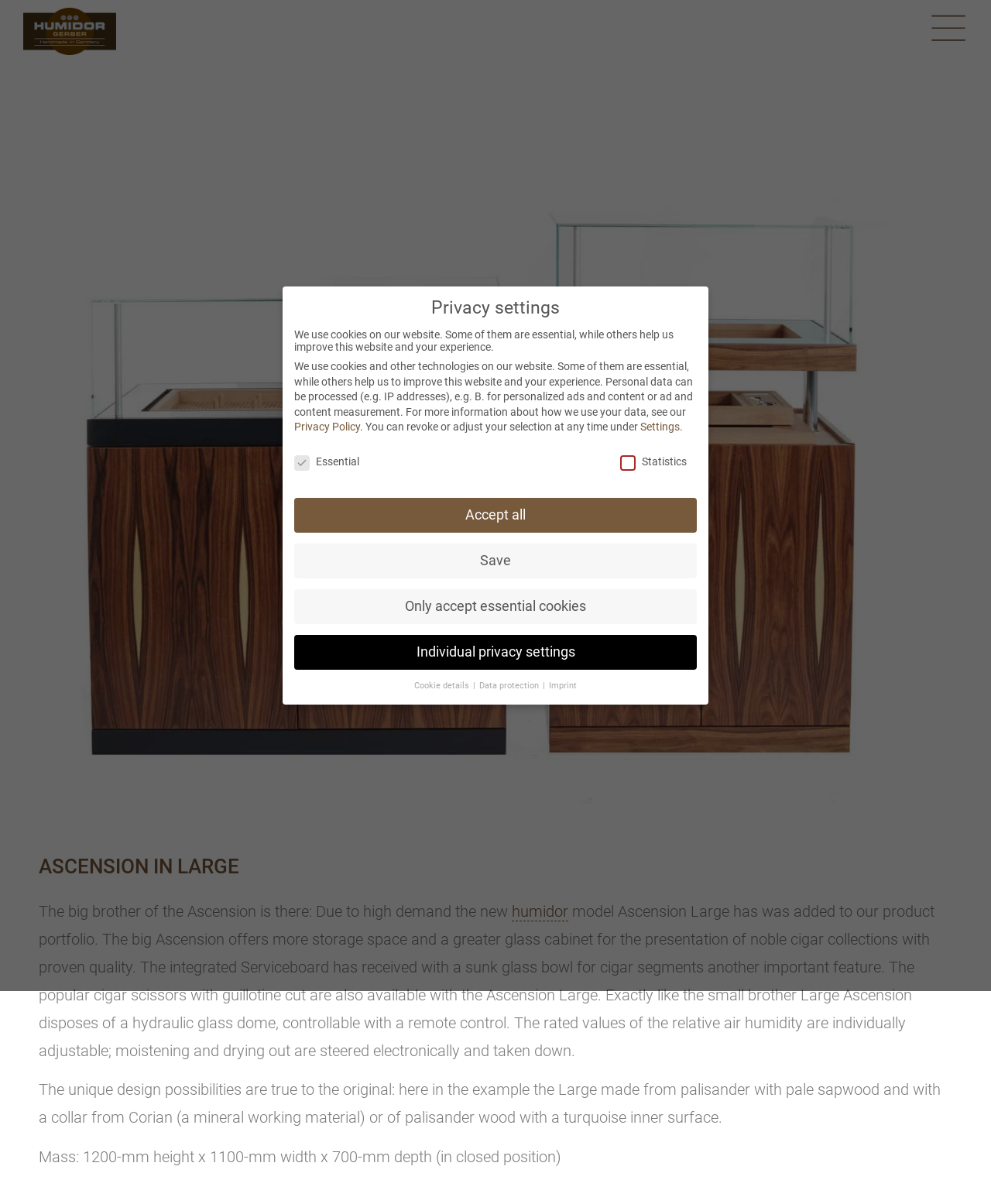Using the provided description: "Our Work", find the bounding box coordinates of the corresponding UI element. The output should be four float numbers between 0 and 1, in the format [left, top, right, bottom].

None